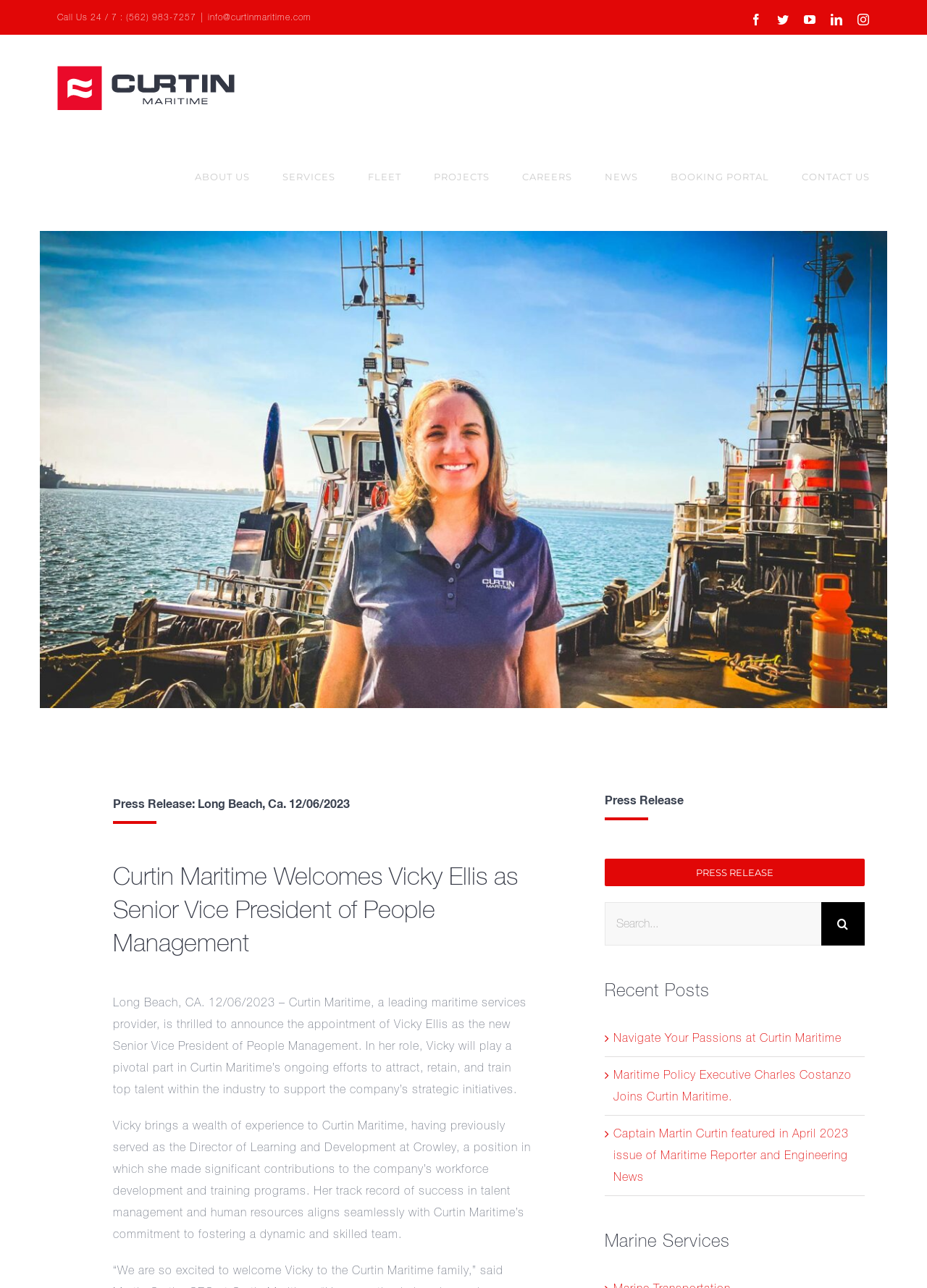Please determine the bounding box coordinates of the element to click in order to execute the following instruction: "Search for news". The coordinates should be four float numbers between 0 and 1, specified as [left, top, right, bottom].

[0.652, 0.7, 0.933, 0.734]